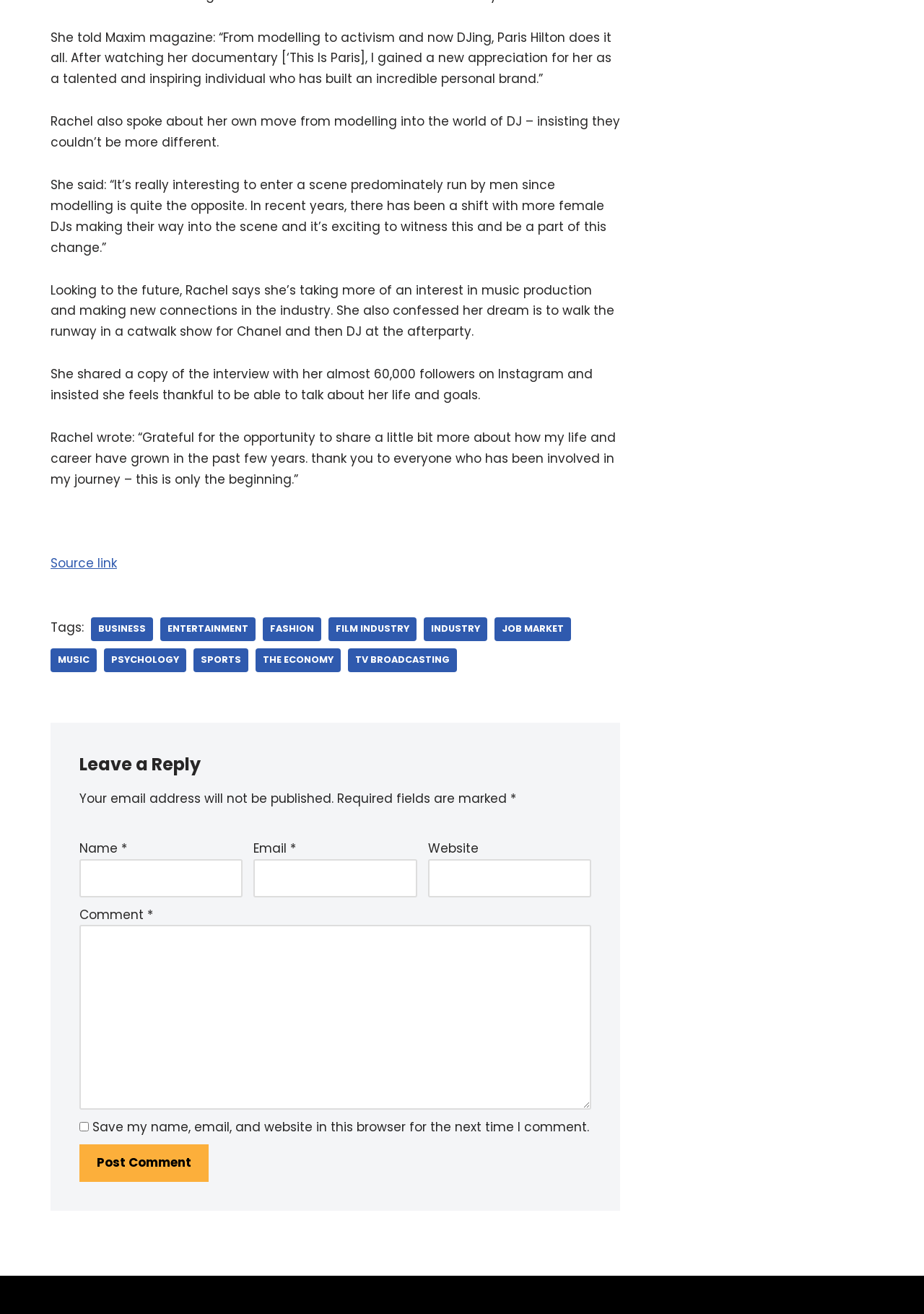Identify the bounding box coordinates for the element you need to click to achieve the following task: "Leave a reply". The coordinates must be four float values ranging from 0 to 1, formatted as [left, top, right, bottom].

[0.086, 0.572, 0.64, 0.592]